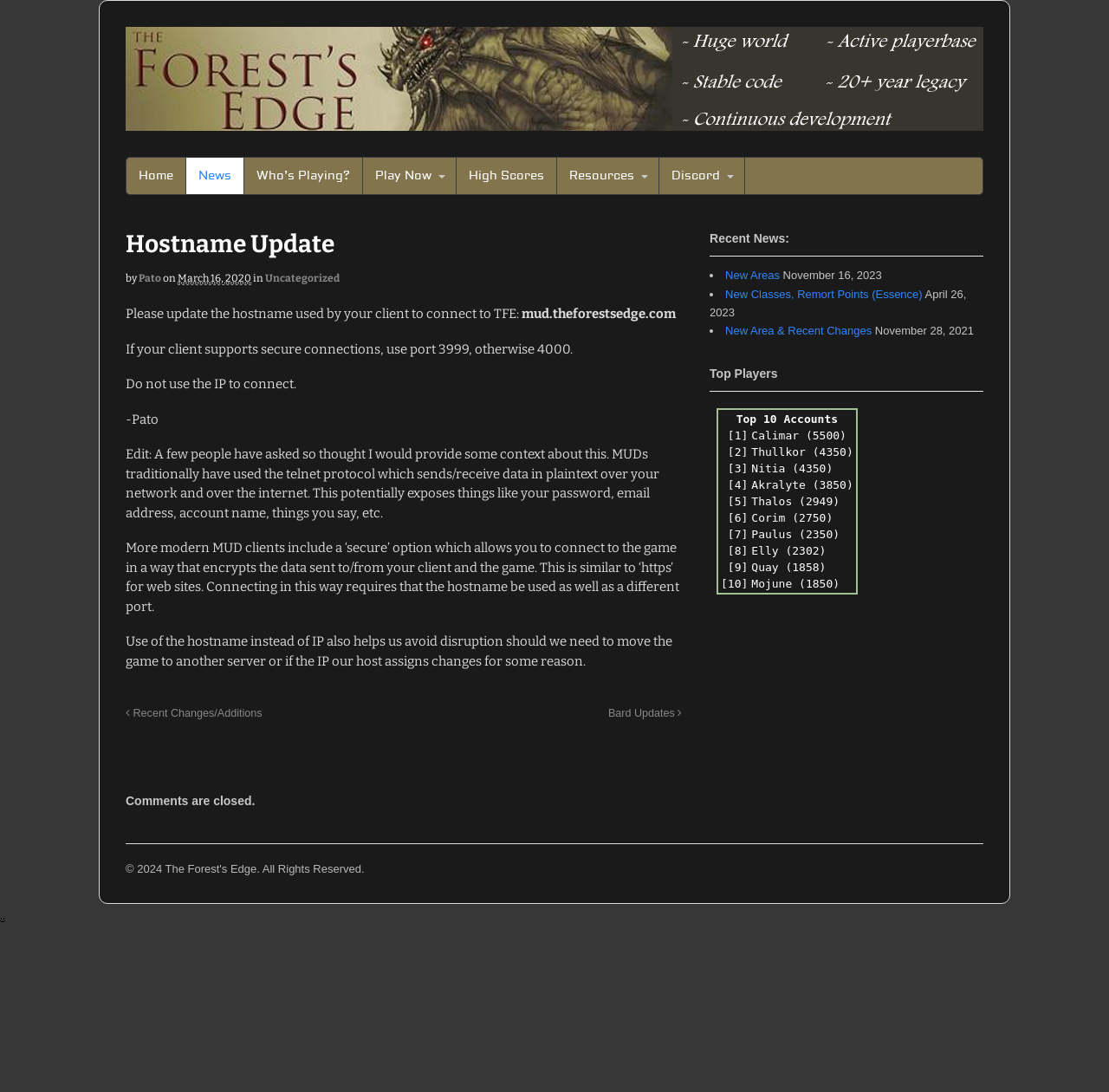Please specify the coordinates of the bounding box for the element that should be clicked to carry out this instruction: "Click on the 'Recent Changes/Additions' link". The coordinates must be four float numbers between 0 and 1, formatted as [left, top, right, bottom].

[0.113, 0.648, 0.236, 0.659]